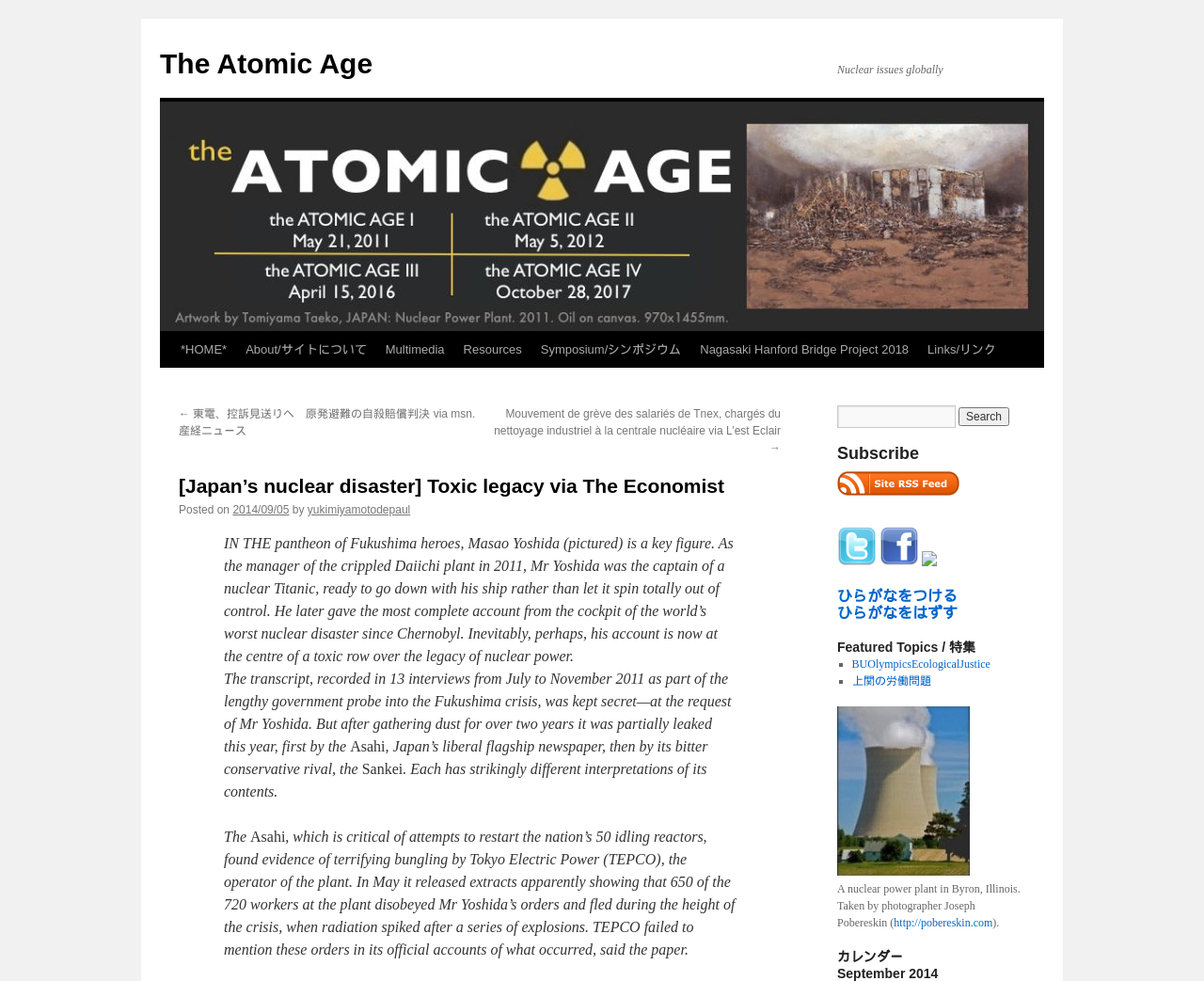Provide a brief response to the question below using one word or phrase:
What is the name of the nuclear plant manager?

Masao Yoshida